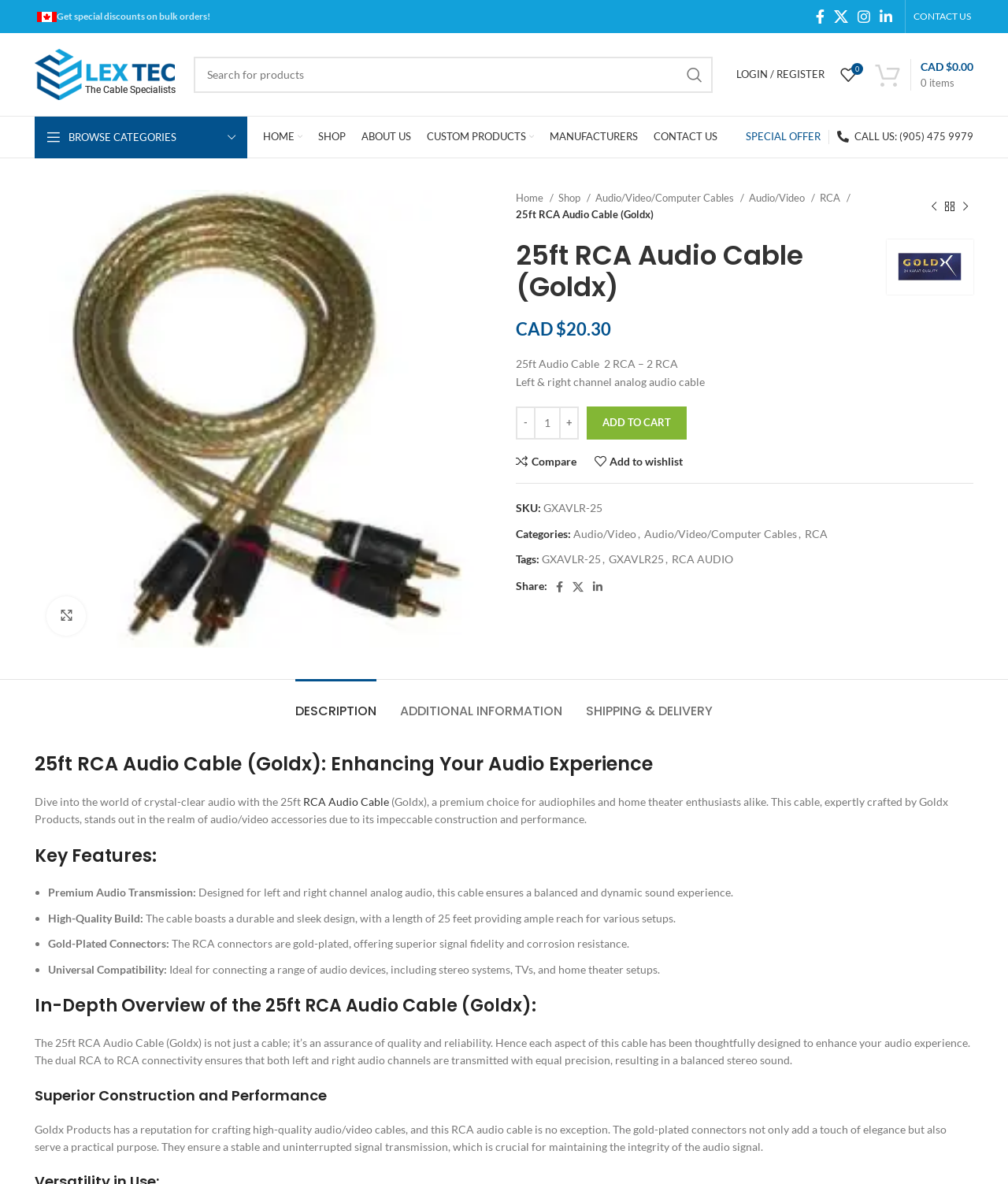Please identify the bounding box coordinates of the clickable element to fulfill the following instruction: "Compare products". The coordinates should be four float numbers between 0 and 1, i.e., [left, top, right, bottom].

[0.512, 0.385, 0.572, 0.395]